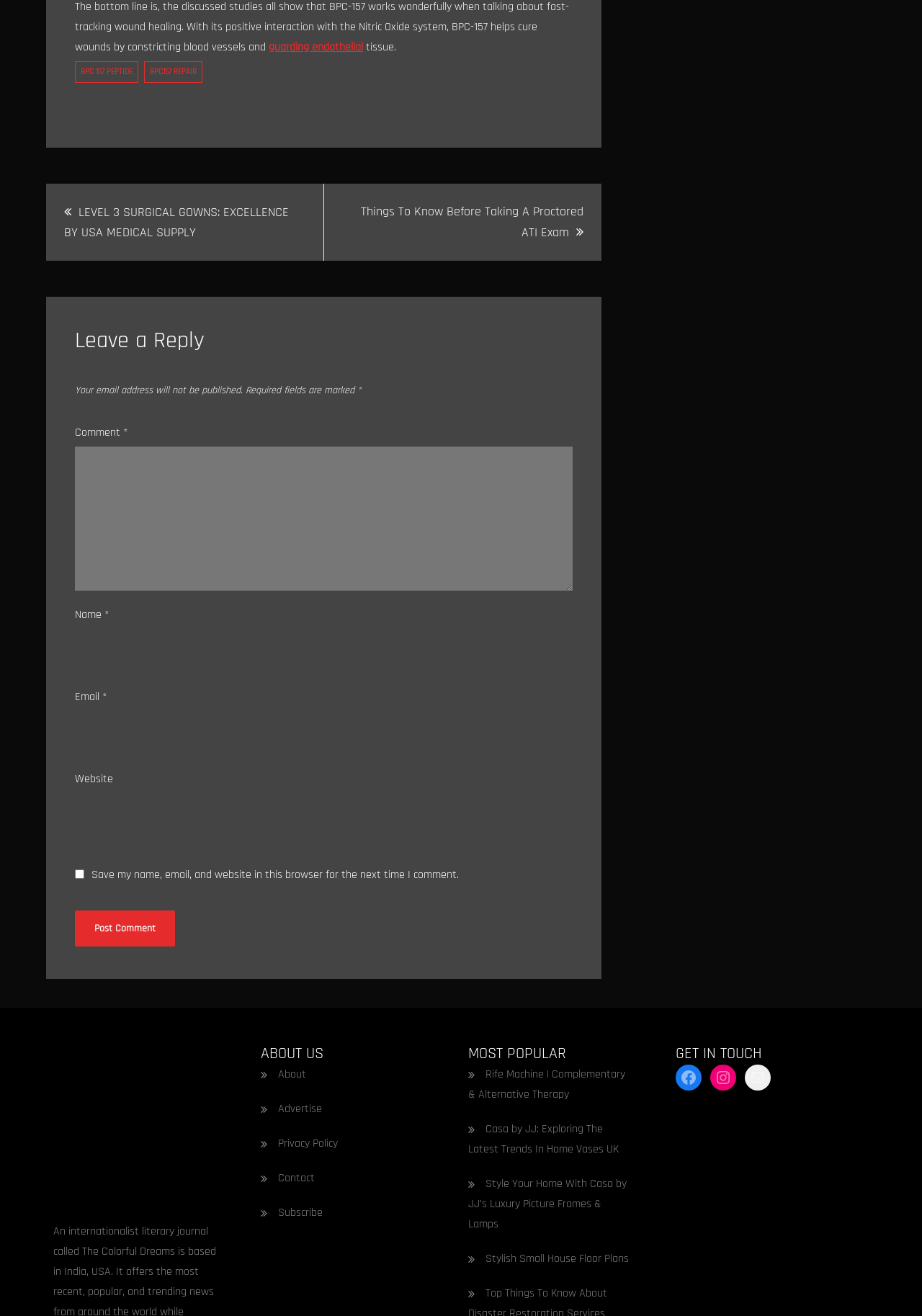Please identify the bounding box coordinates of the clickable region that I should interact with to perform the following instruction: "Click on the 'LEVEL 3 SURGICAL GOWNS: EXCELLENCE BY USA MEDICAL SUPPLY' link". The coordinates should be expressed as four float numbers between 0 and 1, i.e., [left, top, right, bottom].

[0.05, 0.139, 0.351, 0.198]